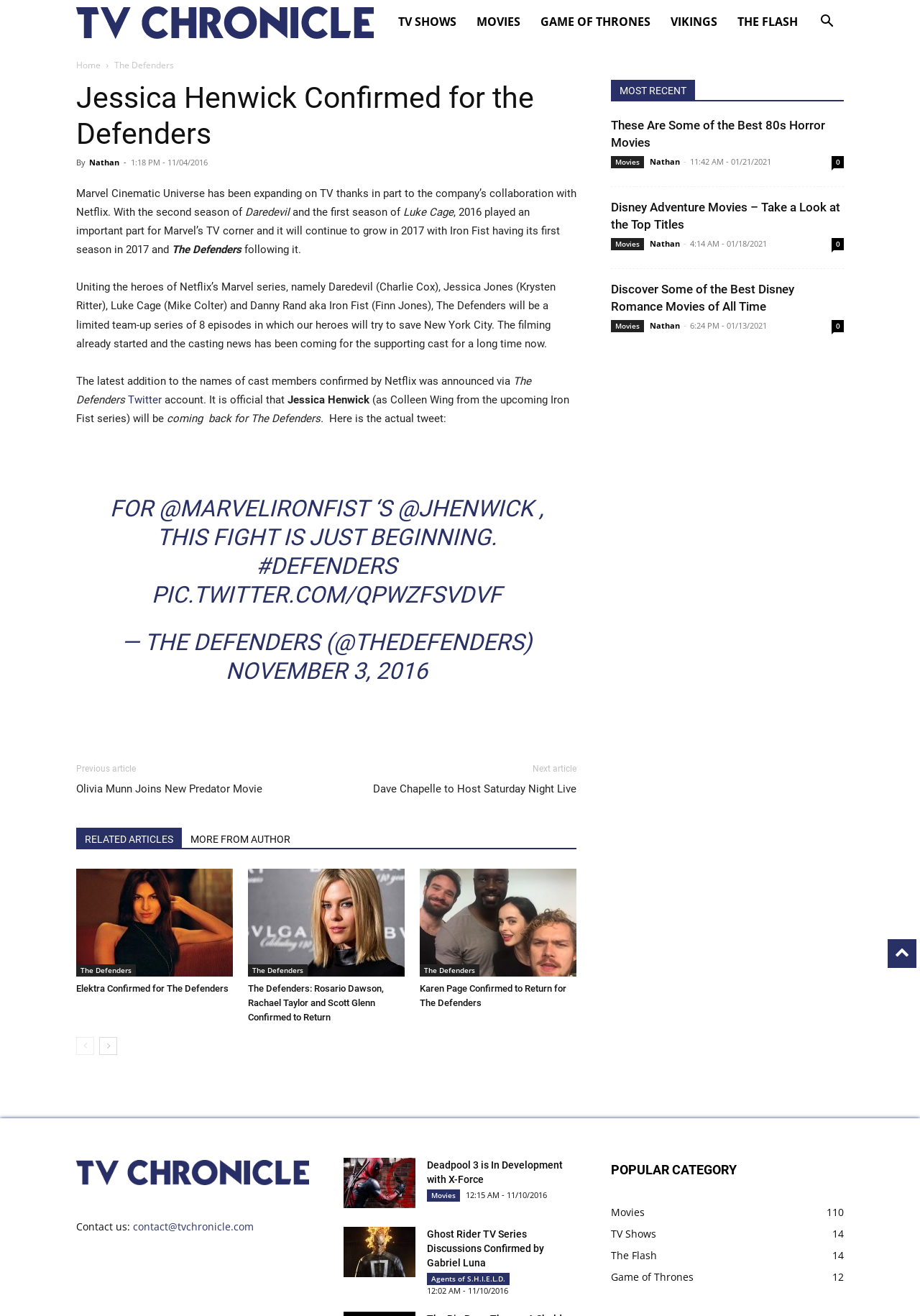Who is the author of the article?
Relying on the image, give a concise answer in one word or a brief phrase.

Nathan